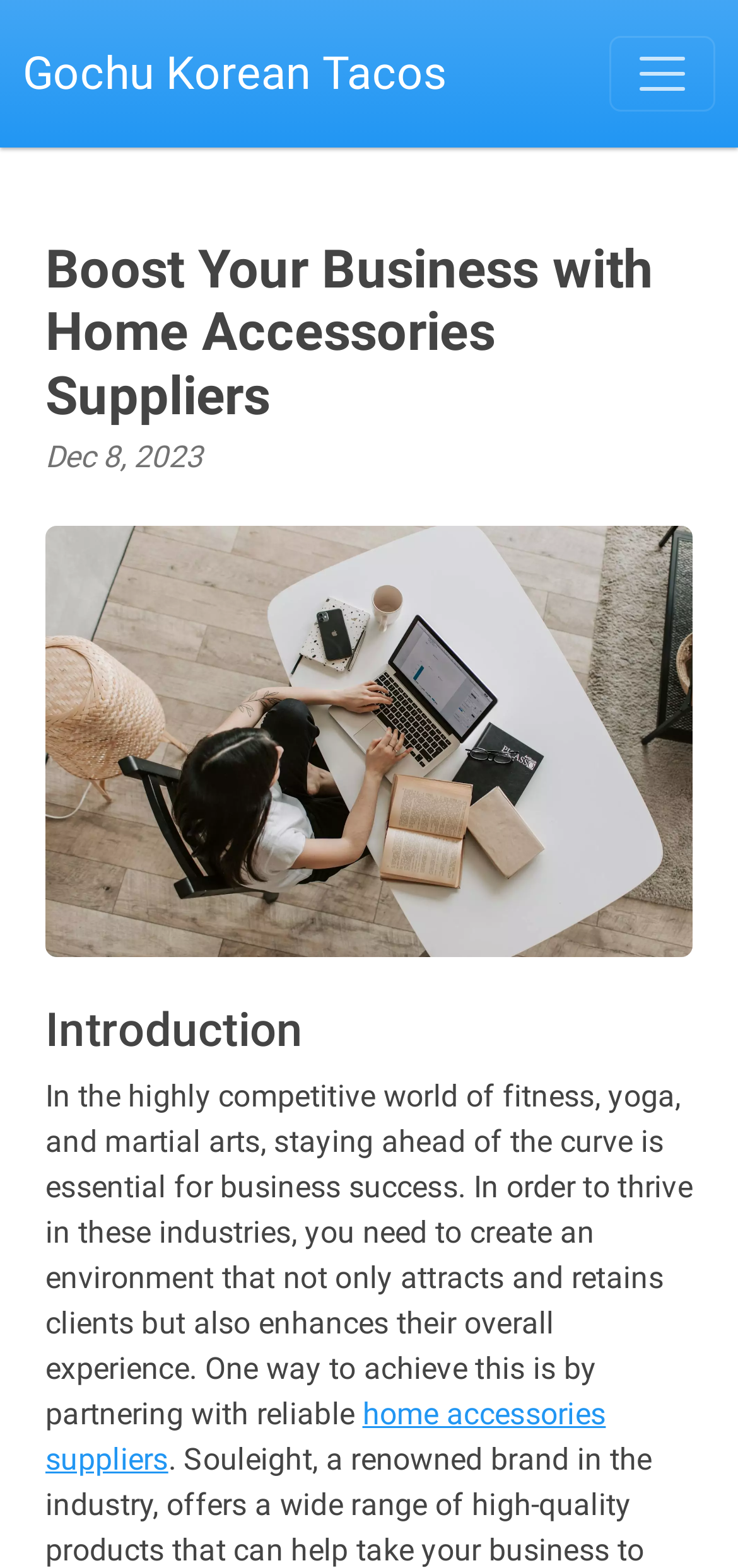Using the element description: "Our experience", determine the bounding box coordinates for the specified UI element. The coordinates should be four float numbers between 0 and 1, [left, top, right, bottom].

None